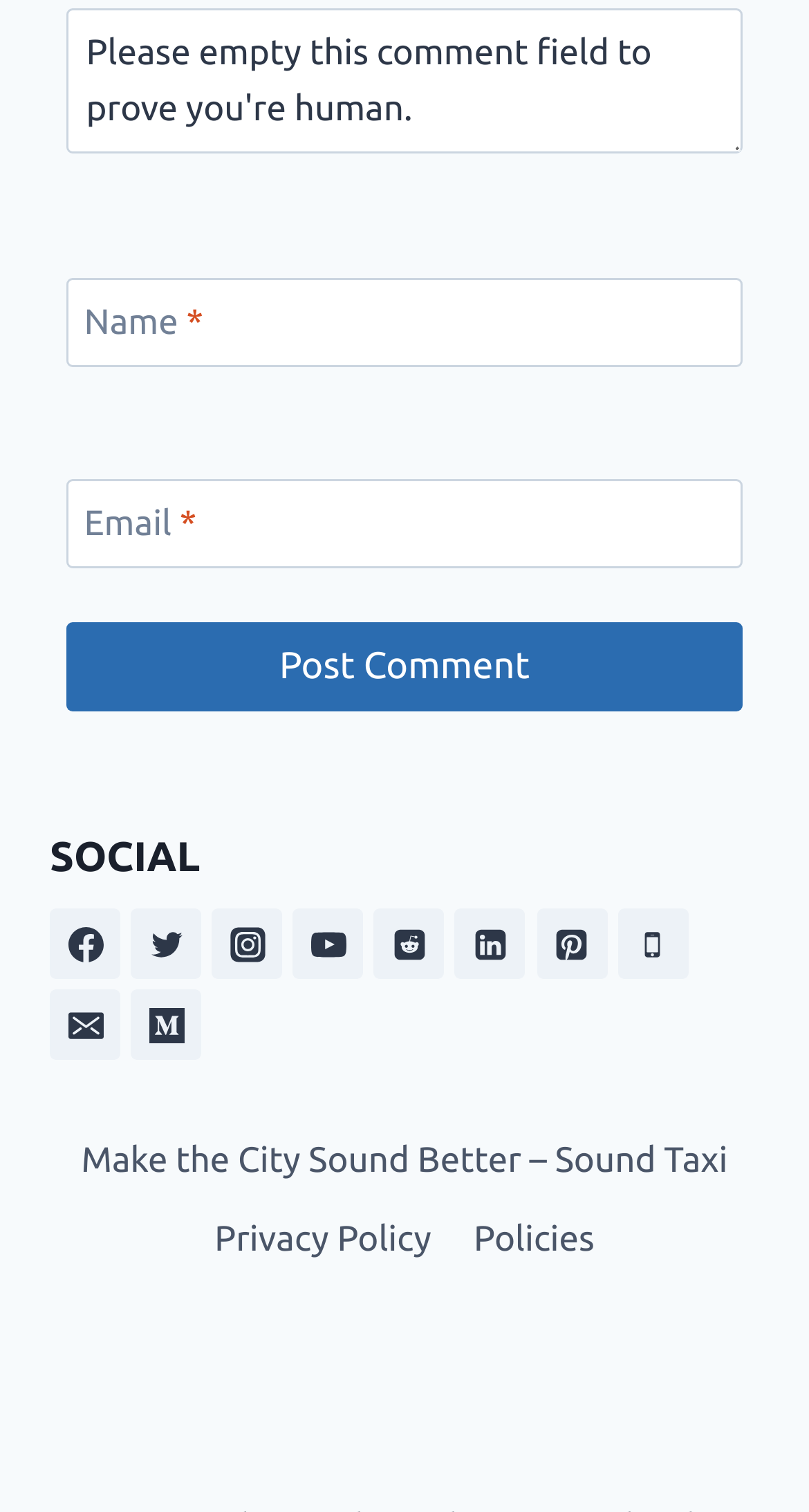What is the label of the first textbox?
Based on the screenshot, respond with a single word or phrase.

Comment for robots